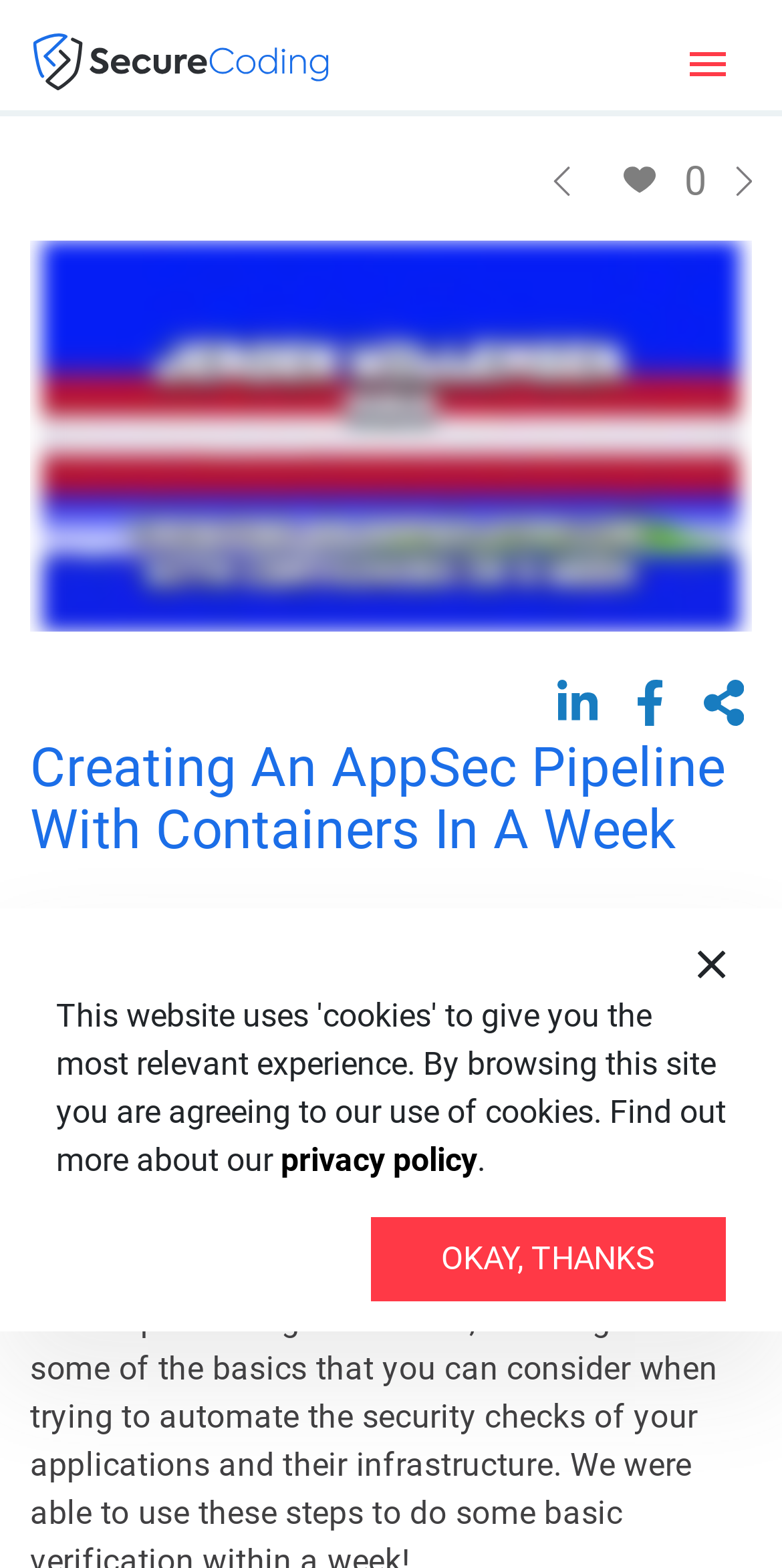Locate the primary heading on the webpage and return its text.

Creating An AppSec Pipeline With Containers In A Week